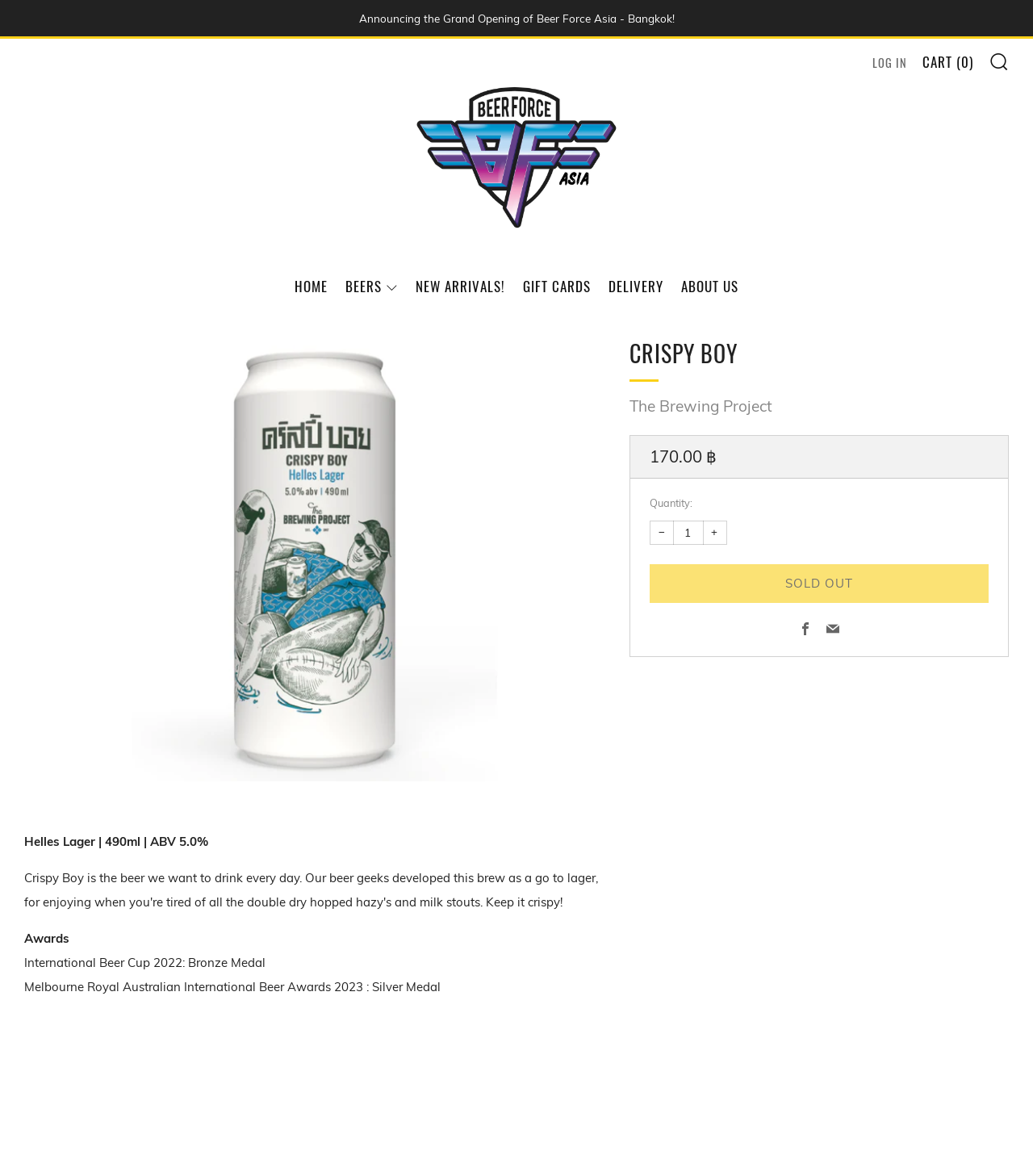What is the price of the beer?
Please ensure your answer to the question is detailed and covers all necessary aspects.

The price of the beer can be found in the StaticText element '170.00 ฿' which is located near the 'Regular price' text.